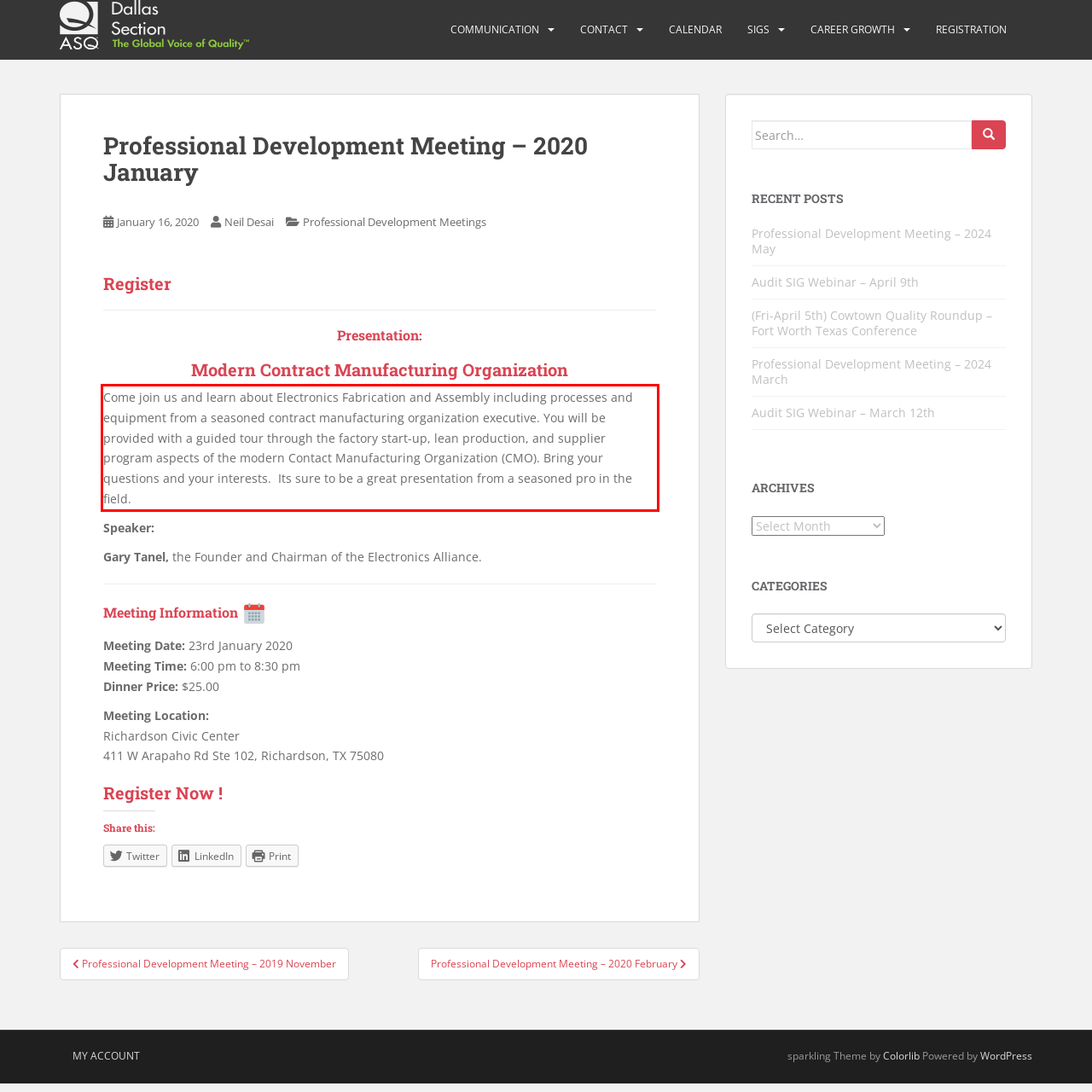Please examine the webpage screenshot containing a red bounding box and use OCR to recognize and output the text inside the red bounding box.

Come join us and learn about Electronics Fabrication and Assembly including processes and equipment from a seasoned contract manufacturing organization executive. You will be provided with a guided tour through the factory start-up, lean production, and supplier program aspects of the modern Contact Manufacturing Organization (CMO). Bring your questions and your interests. Its sure to be a great presentation from a seasoned pro in the field.